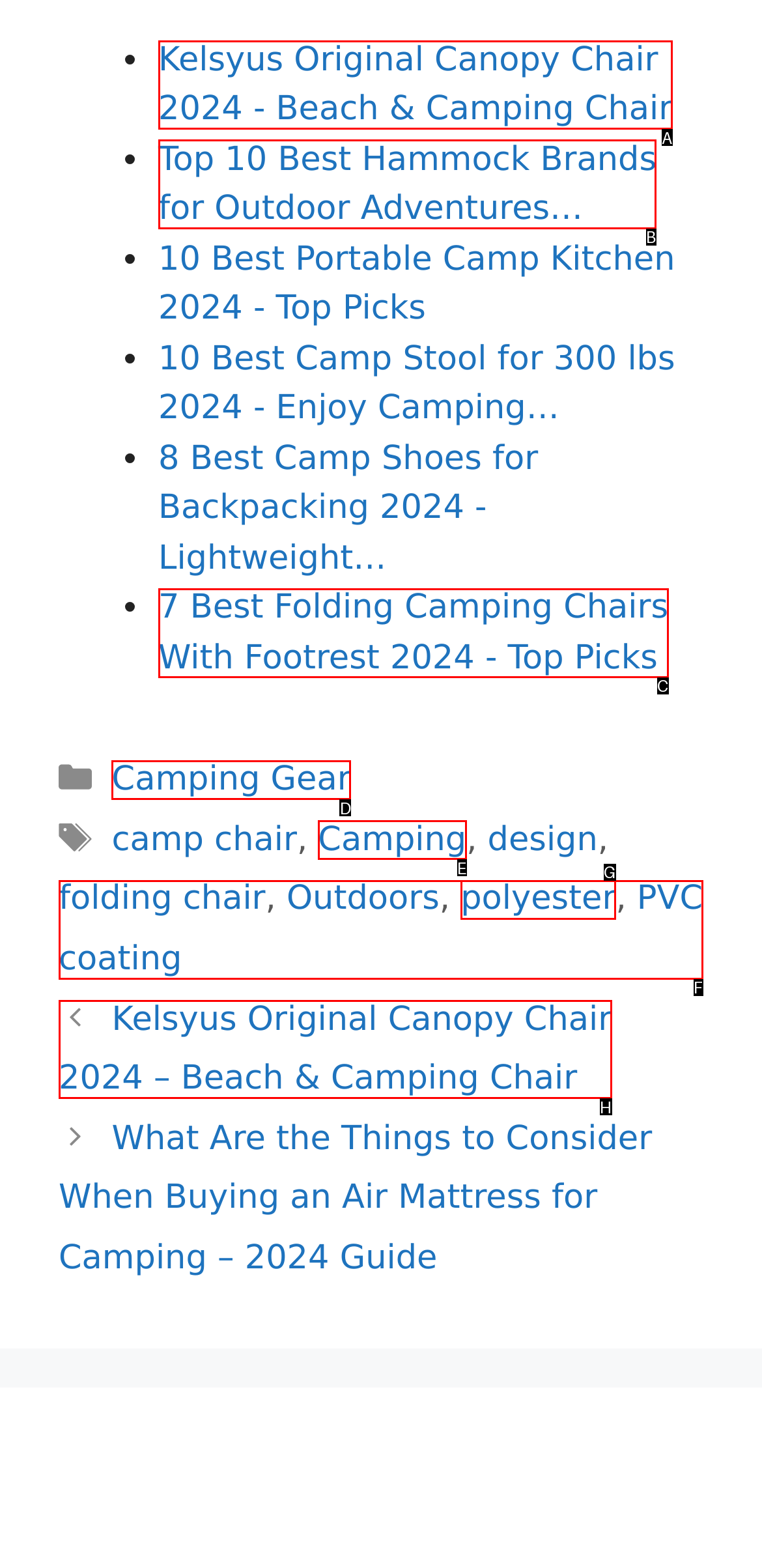Determine which HTML element to click on in order to complete the action: Read about the top 10 best hammock brands.
Reply with the letter of the selected option.

B